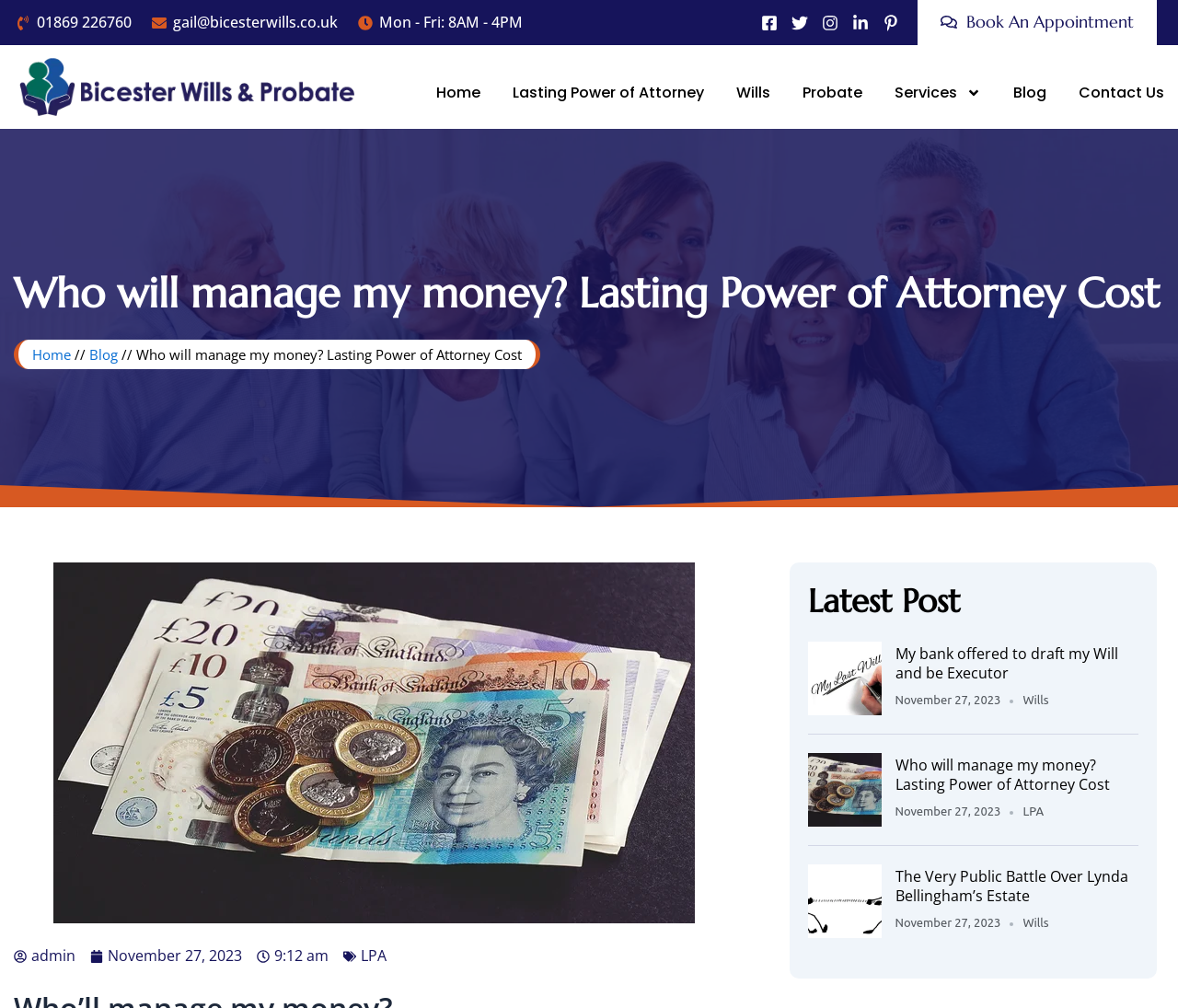Answer the following inquiry with a single word or phrase:
What are the services offered by Bicester Wills?

Wills, Lasting Power of Attorney, Probate